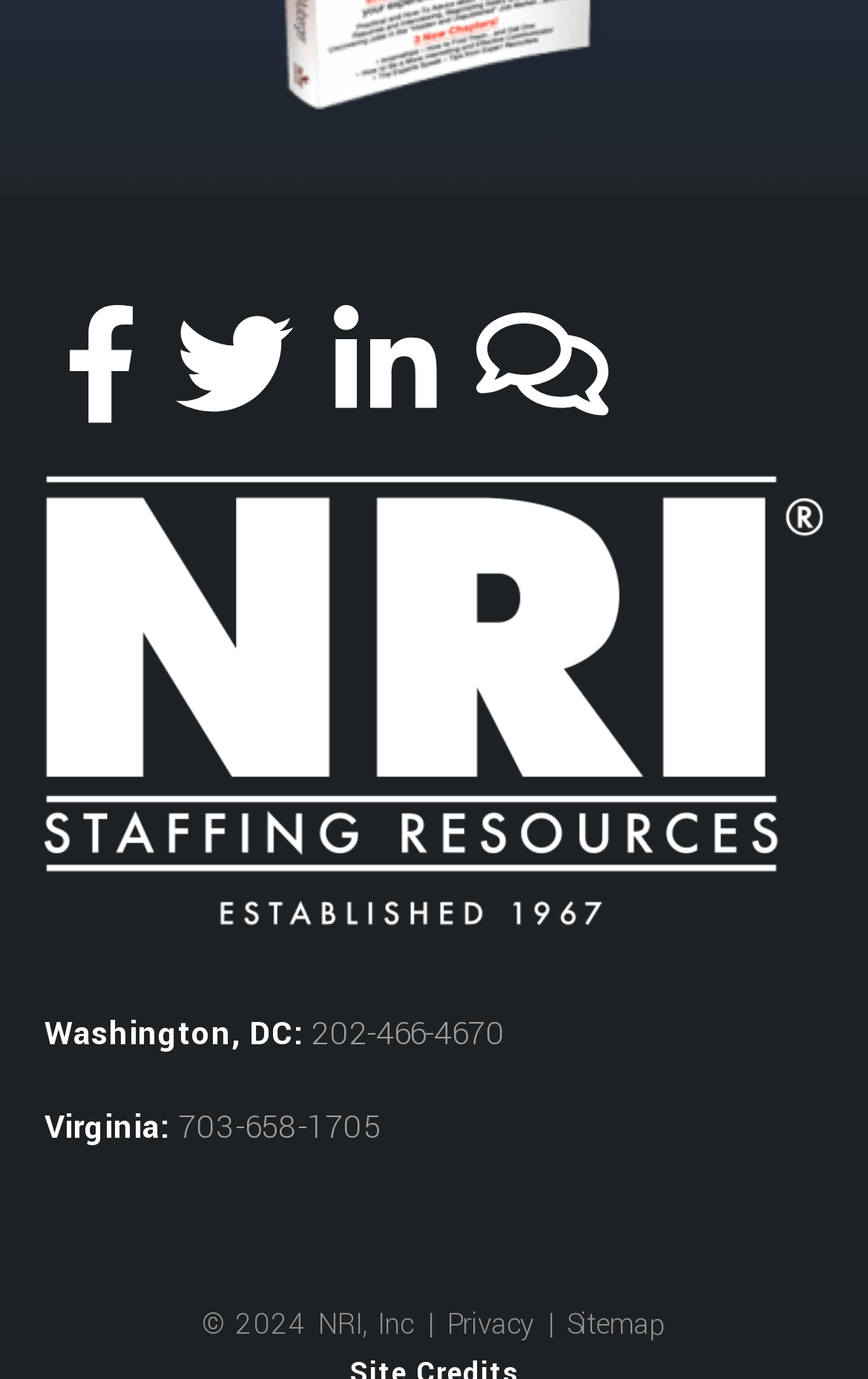Determine the bounding box coordinates for the clickable element to execute this instruction: "Follow NRI, Inc on Facebook". Provide the coordinates as four float numbers between 0 and 1, i.e., [left, top, right, bottom].

[0.051, 0.254, 0.181, 0.32]